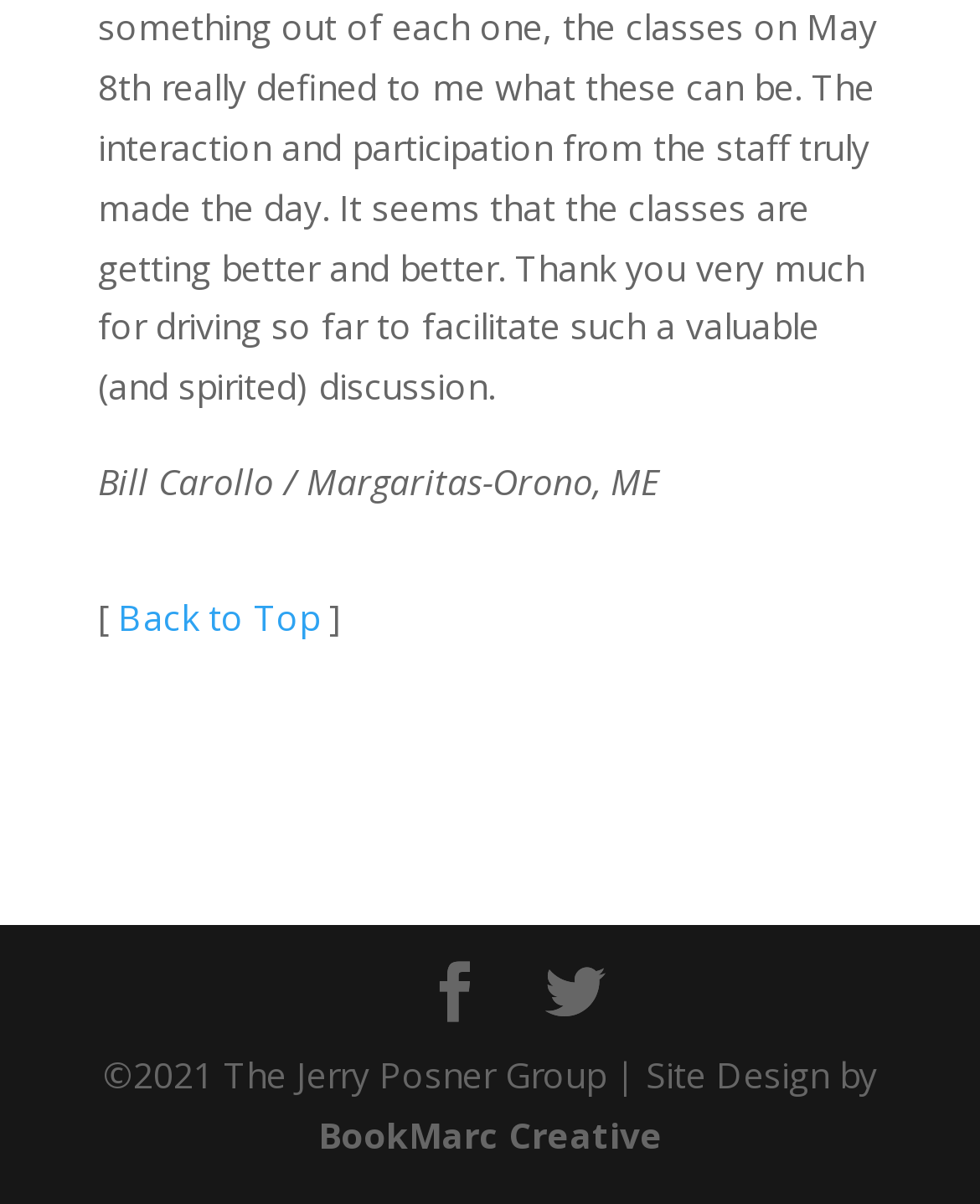What is the copyright year of the webpage?
Using the image as a reference, answer the question with a short word or phrase.

2021